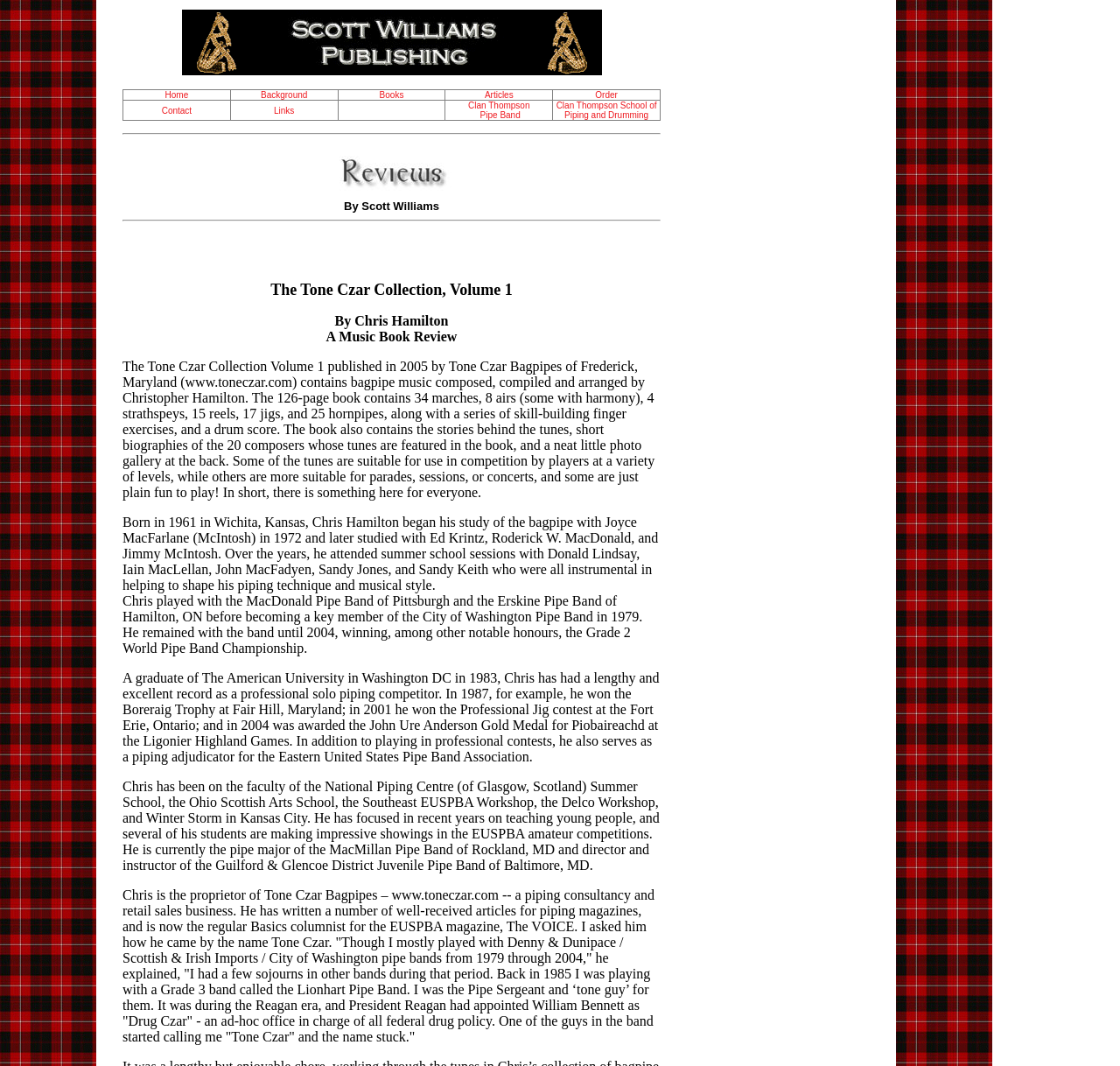Determine the bounding box coordinates of the UI element described below. Use the format (top-left x, top-left y, bottom-right x, bottom-right y) with floating point numbers between 0 and 1: Clan Thompson Pipe Band

[0.418, 0.094, 0.473, 0.112]